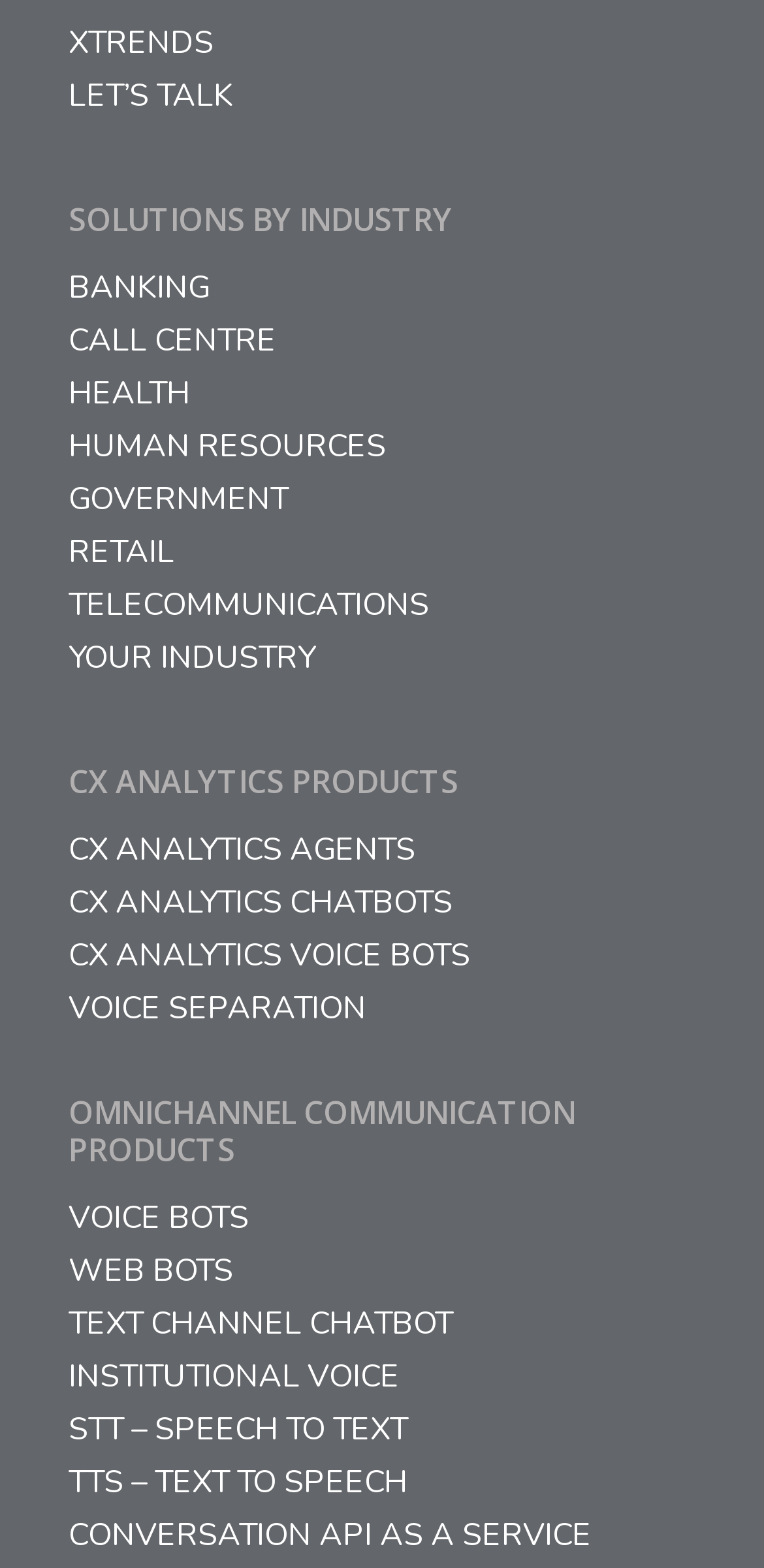Please locate the clickable area by providing the bounding box coordinates to follow this instruction: "Explore SOLUTIONS BY INDUSTRY".

[0.09, 0.129, 0.91, 0.152]